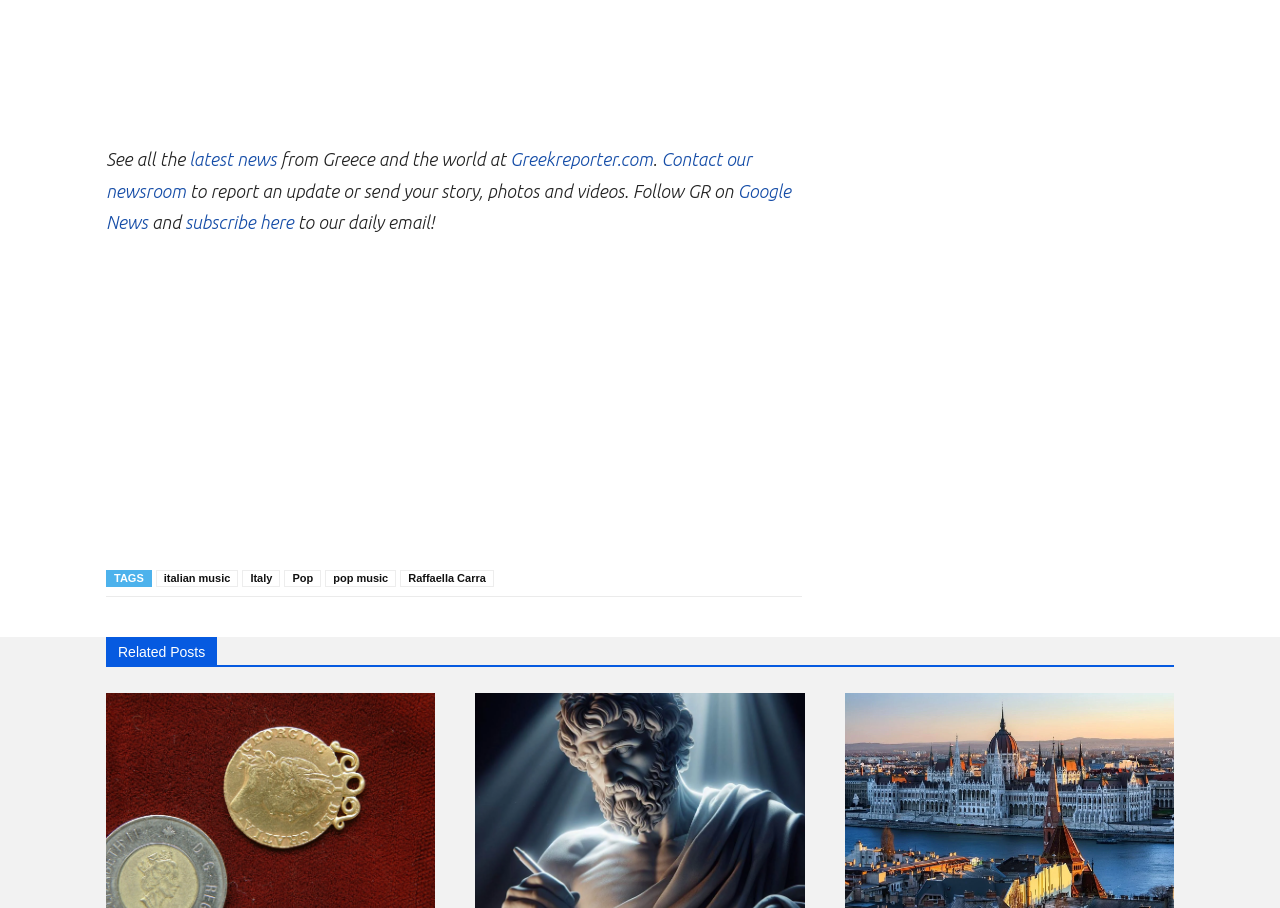Locate the bounding box coordinates of the clickable element to fulfill the following instruction: "Read about Libra". Provide the coordinates as four float numbers between 0 and 1 in the format [left, top, right, bottom].

[0.089, 0.291, 0.62, 0.385]